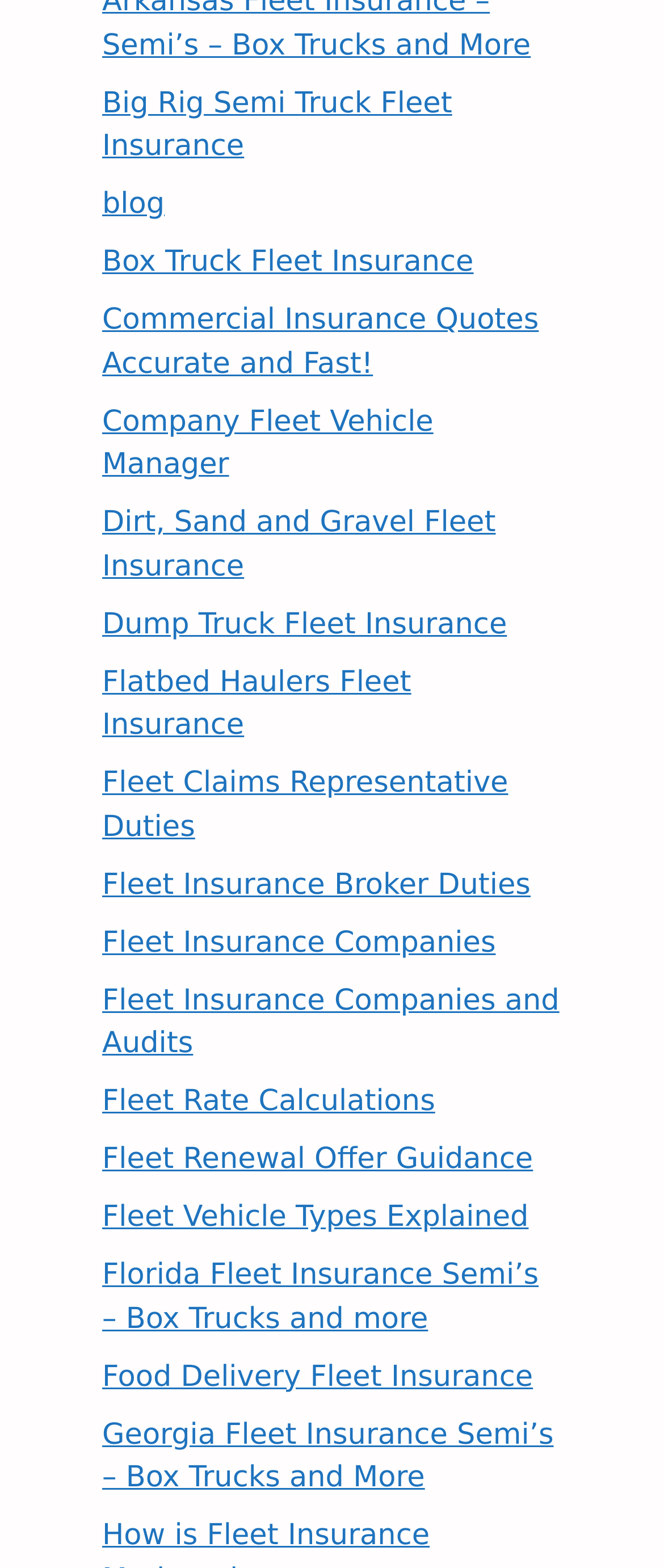Find the bounding box coordinates of the clickable area that will achieve the following instruction: "Explore Dirt, Sand and Gravel Fleet Insurance".

[0.154, 0.323, 0.747, 0.372]